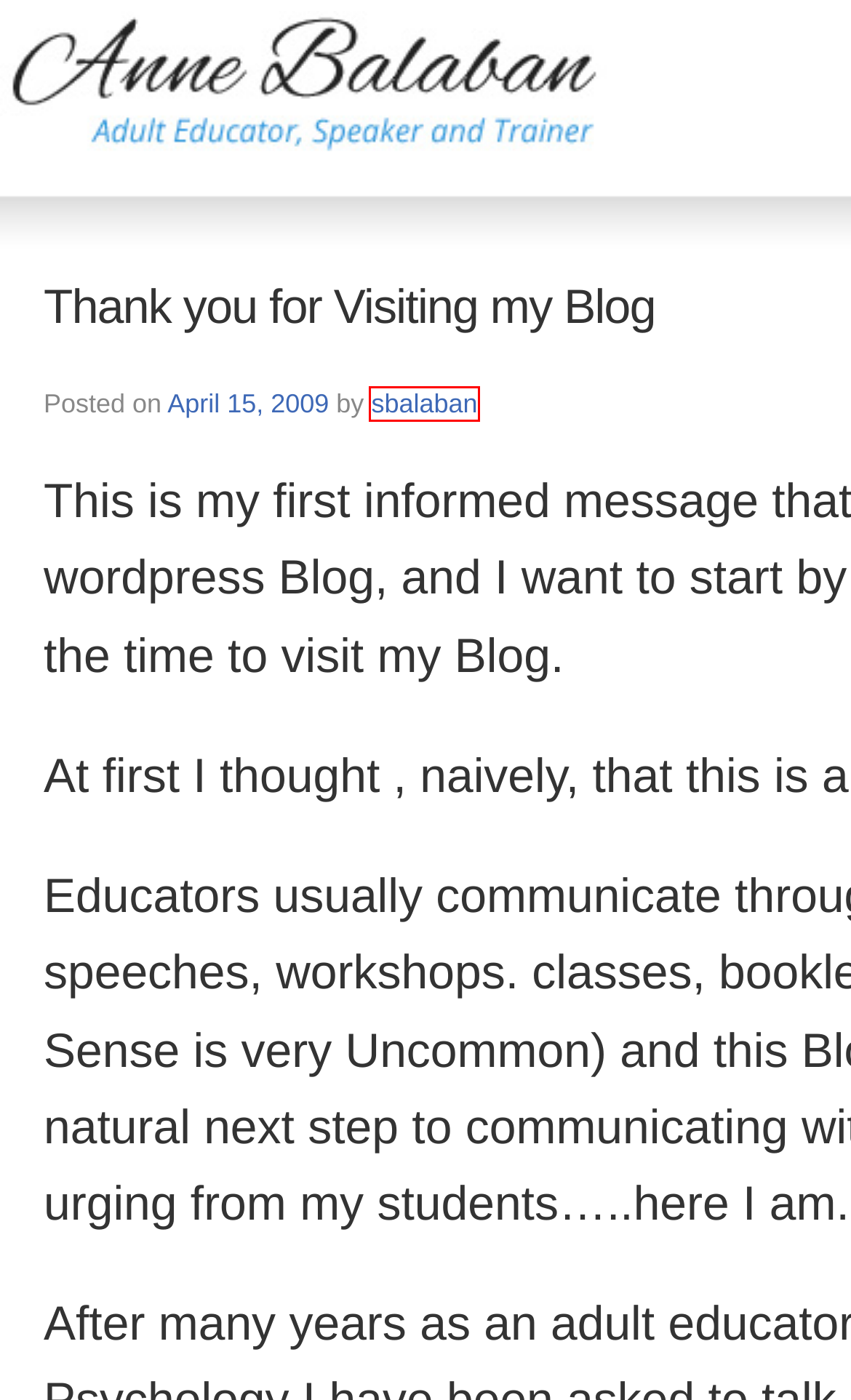Analyze the screenshot of a webpage that features a red rectangle bounding box. Pick the webpage description that best matches the new webpage you would see after clicking on the element within the red bounding box. Here are the candidates:
A. About Us | Anne Balaban - Educator, Speaker and Trainer
B. Book Review of “Life Code” by Dr. Phil | Anne Balaban - Educator, Speaker and Trainer
C. The Power of Laughter | Anne Balaban - Educator, Speaker and Trainer
D. Recommended Readings | Anne Balaban - Educator, Speaker and Trainer
E. Media | Anne Balaban - Educator, Speaker and Trainer
F. sbalaban | Anne Balaban - Educator, Speaker and Trainer
G. EdgeWalk at the CN Tower | Anne Balaban - Educator, Speaker and Trainer
H. Fire Bag Souvenir- Reminder of overcoming our fears | Anne Balaban - Educator, Speaker and Trainer

F